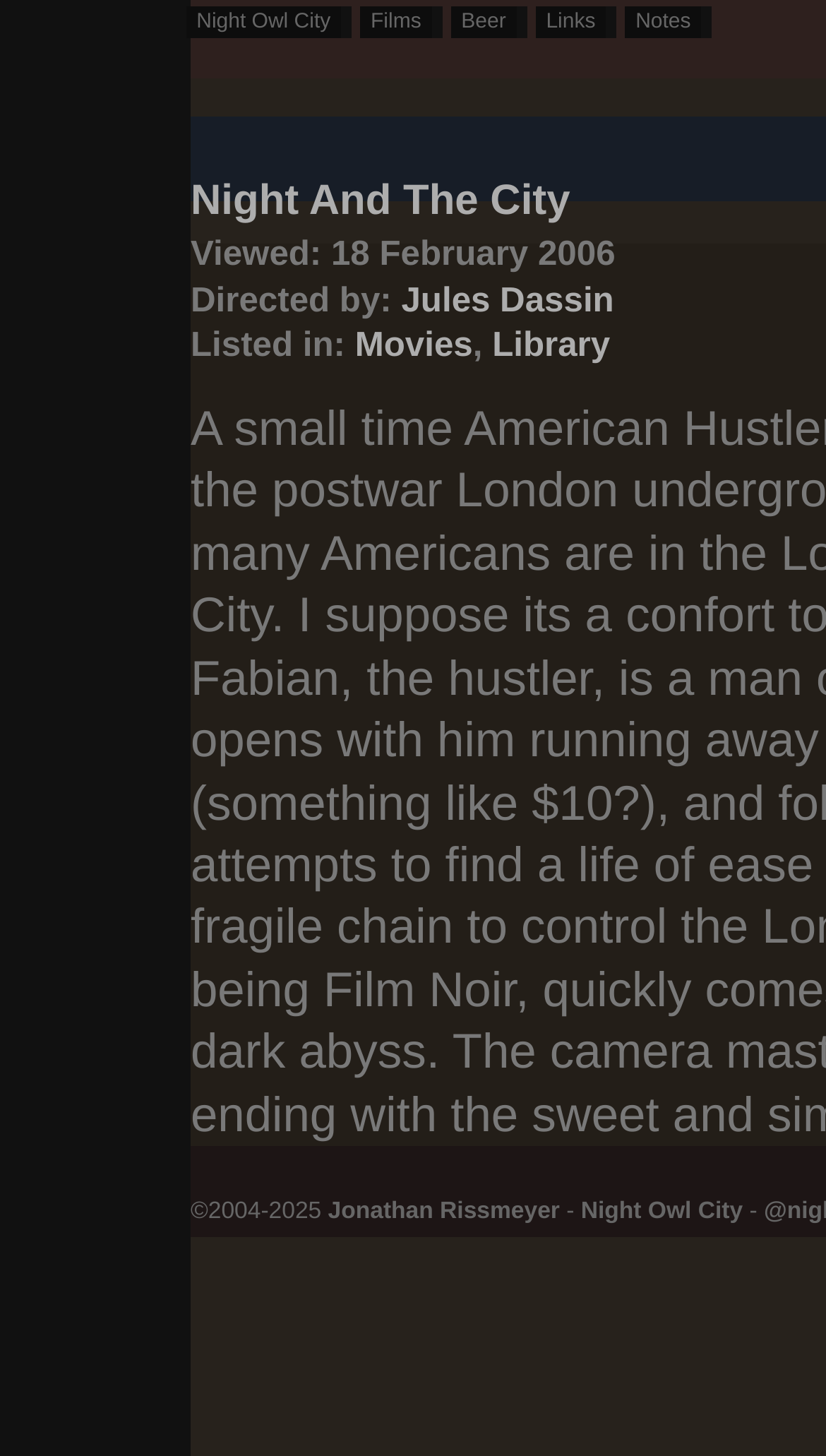Determine the bounding box coordinates in the format (top-left x, top-left y, bottom-right x, bottom-right y). Ensure all values are floating point numbers between 0 and 1. Identify the bounding box of the UI element described by: Night And The City

[0.231, 0.123, 0.69, 0.155]